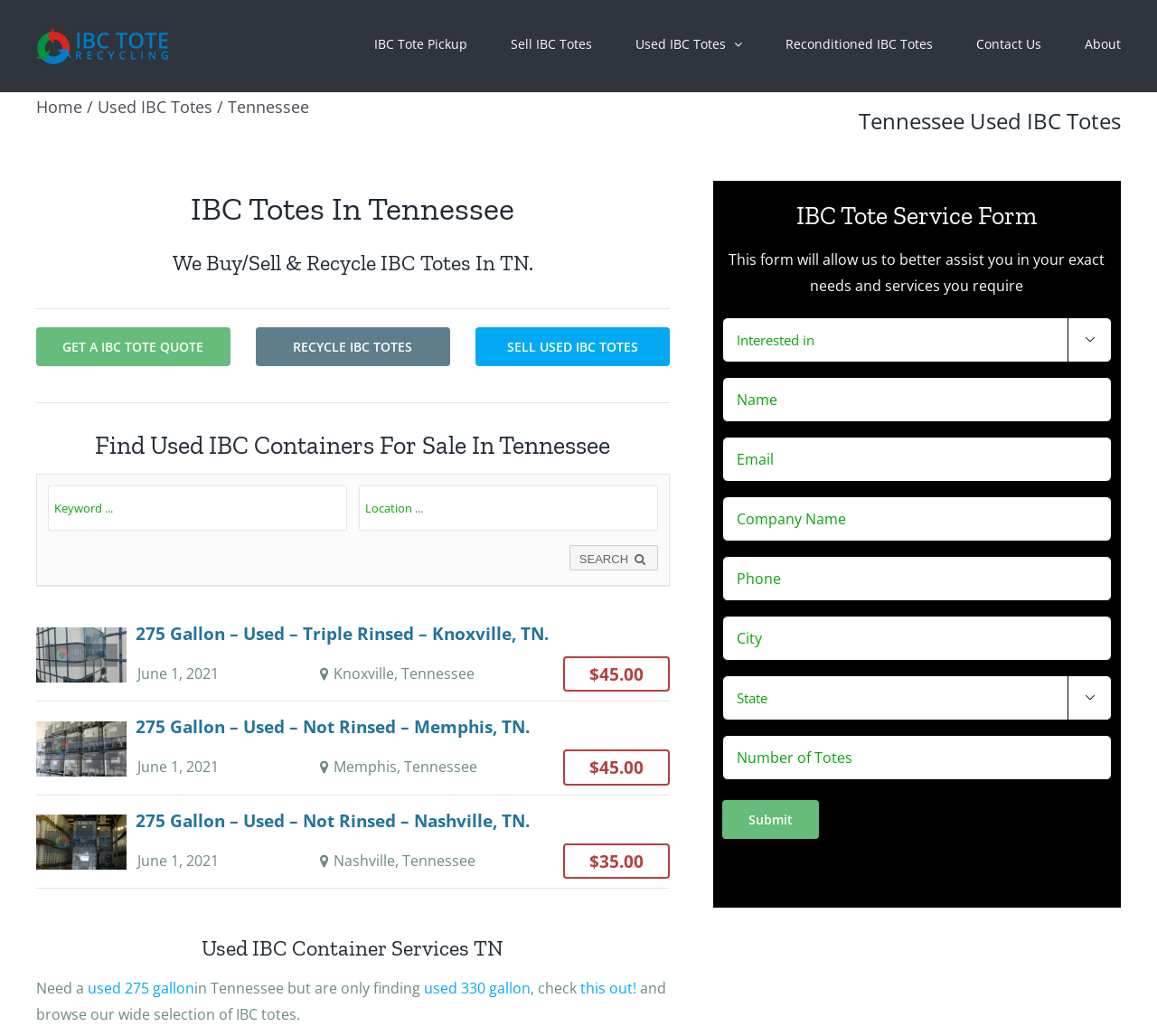What is the main title displayed on this webpage?

IBC Totes In Tennessee